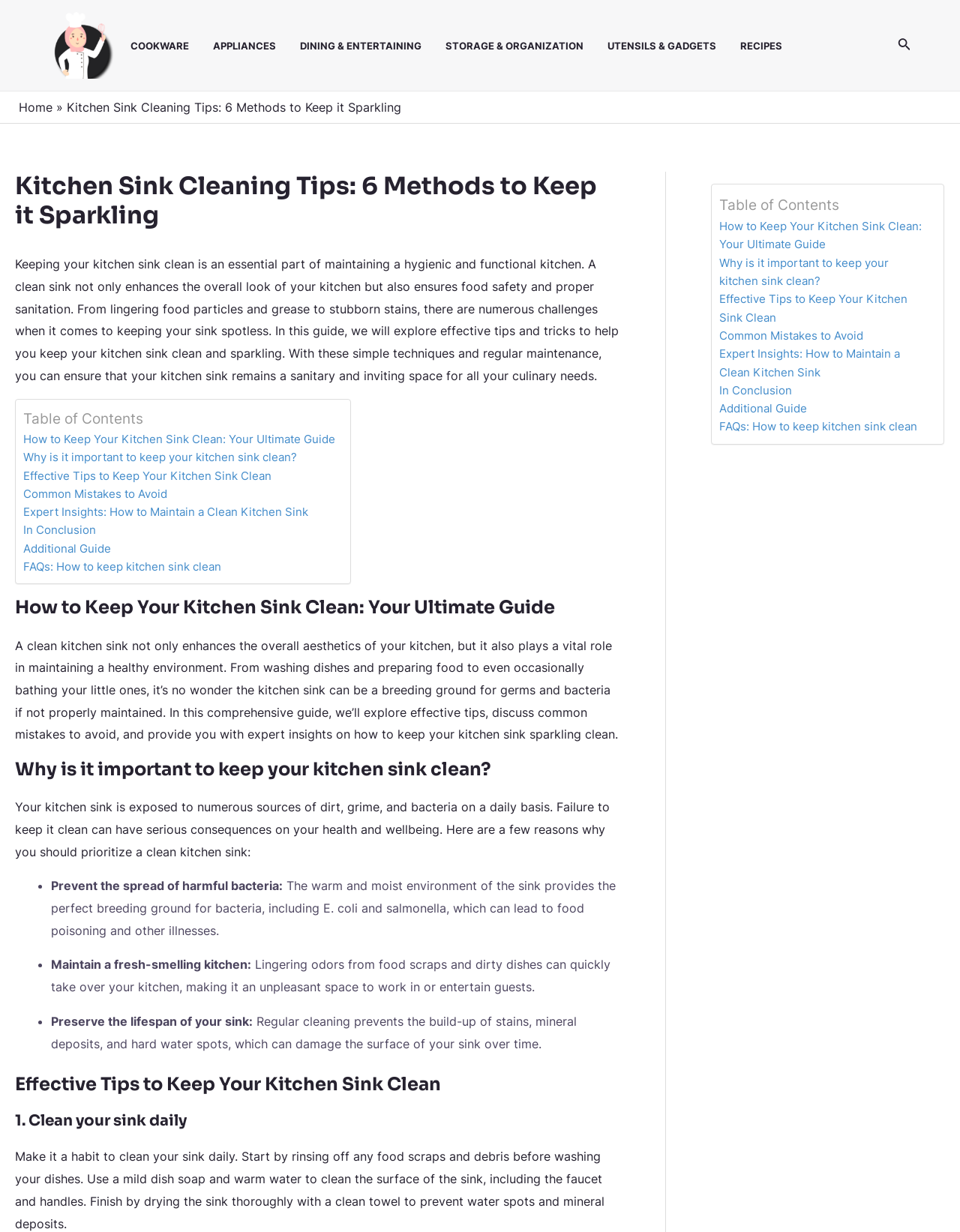Describe all visible elements and their arrangement on the webpage.

This webpage is about kitchen sink cleaning tips, with a focus on maintaining a hygienic and functional kitchen. At the top left corner, there is an icon link, accompanied by a small image. Below it, a navigation menu with several links is displayed, including "COOKWARE", "APPLIANCES", "DINING & ENTERTAINING", and more. On the top right corner, there is a search icon link with a small image.

The main content of the webpage is divided into sections, each with a clear heading. The first section introduces the importance of keeping the kitchen sink clean, highlighting its impact on food safety and proper sanitation. This is followed by a table of contents, which outlines the various topics that will be covered in the guide.

The subsequent sections provide detailed information on how to keep the kitchen sink clean, including effective tips, common mistakes to avoid, and expert insights. Each section is divided into subheadings, making it easy to navigate and understand. The text is accompanied by bullet points, which summarize key points, such as preventing the spread of harmful bacteria, maintaining a fresh-smelling kitchen, and preserving the lifespan of the sink.

On the right side of the webpage, there is a complementary section that displays a table of contents, which mirrors the main content. This section provides quick access to the various topics covered in the guide.

Overall, the webpage is well-organized, with clear headings, concise text, and a logical structure, making it easy to follow and understand.